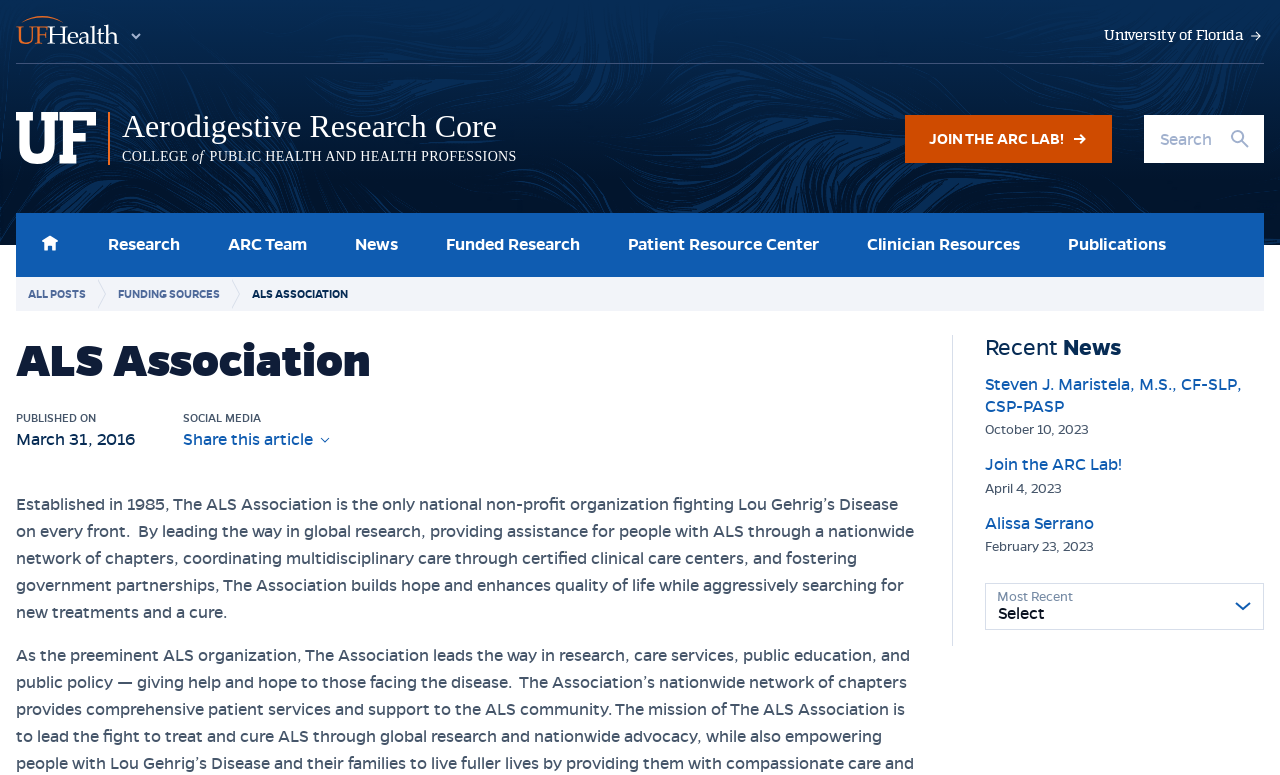Provide the bounding box coordinates of the HTML element described by the text: "Join the ARC Lab!". The coordinates should be in the format [left, top, right, bottom] with values between 0 and 1.

[0.707, 0.148, 0.869, 0.21]